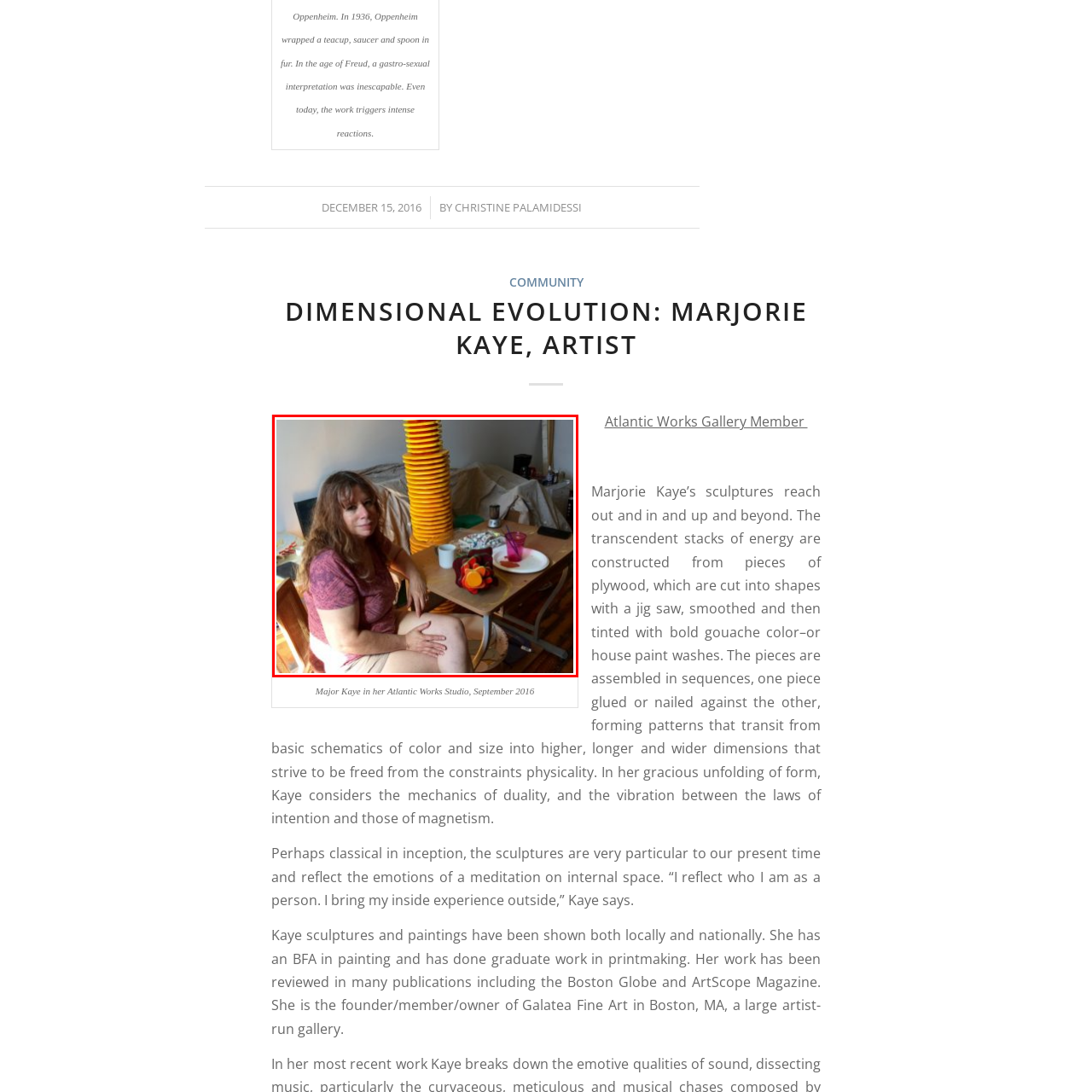Write a thorough description of the contents of the image marked by the red outline.

The image captures Marjorie Kaye in her Atlantic Works Studio, taken in September 2016. She sits comfortably at a table, engaged in her creative environment, surrounded by the tools and materials that reflect her artistic practice. A striking stack of yellow plates rises behind her, symbolizing the intricate layering and construction that characterize her sculptures. On the table, various items suggest a blend of artistic experimentation and casual living—a cup, a colorful arrangement of objects, and a plate with crafts, contributing to the studio's vibrant atmosphere. Kaye's expression is contemplative, embodying the spirit of an artist who navigates the complexities of form, color, and emotion in her work. The background reveals a hint of the studio's cozy yet chaotic nature, a space where her artistic vision unfolds.